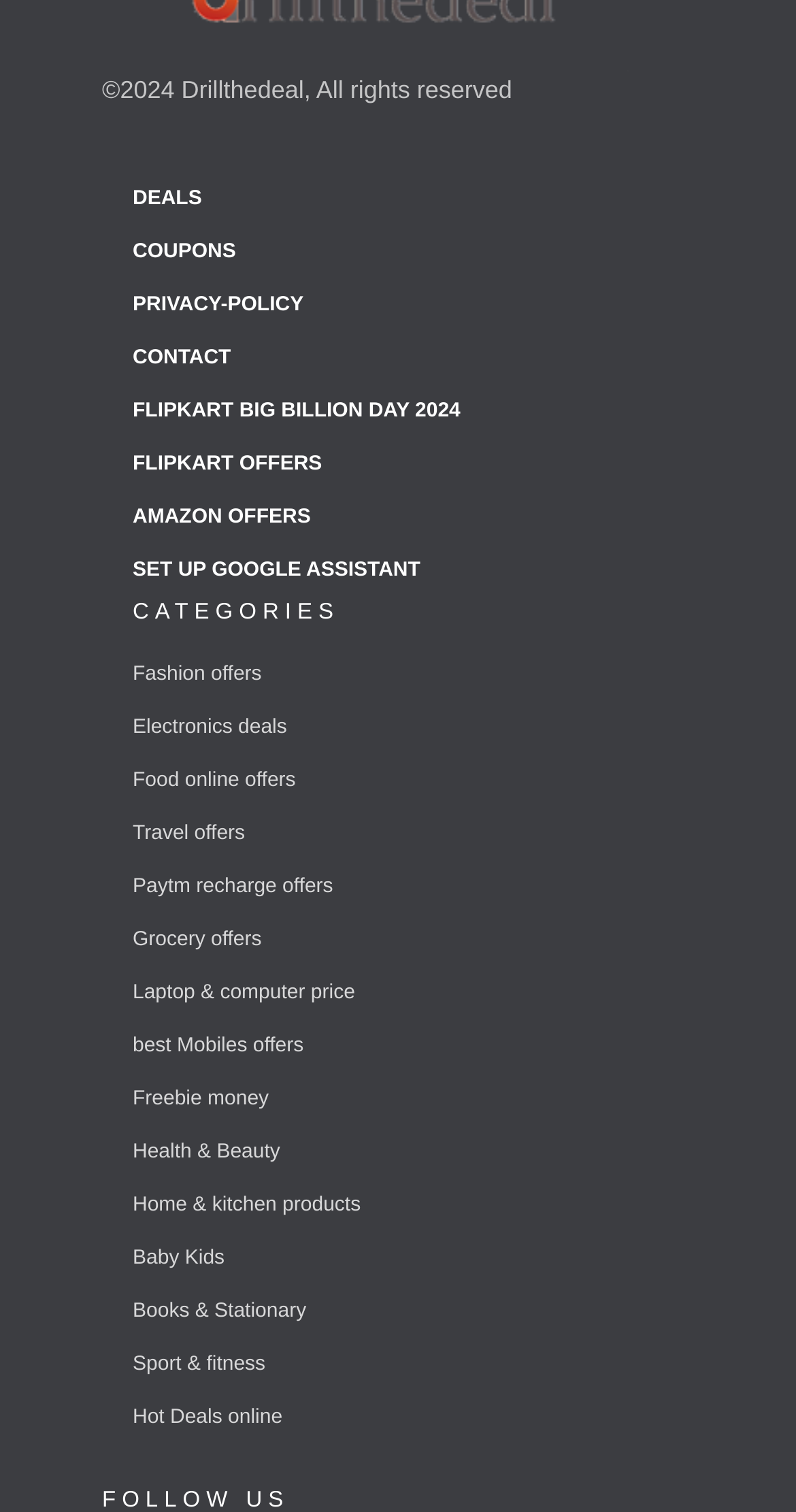Please provide a short answer using a single word or phrase for the question:
What is the last offer type listed under the 'CATEGORIES' heading?

Sport & fitness